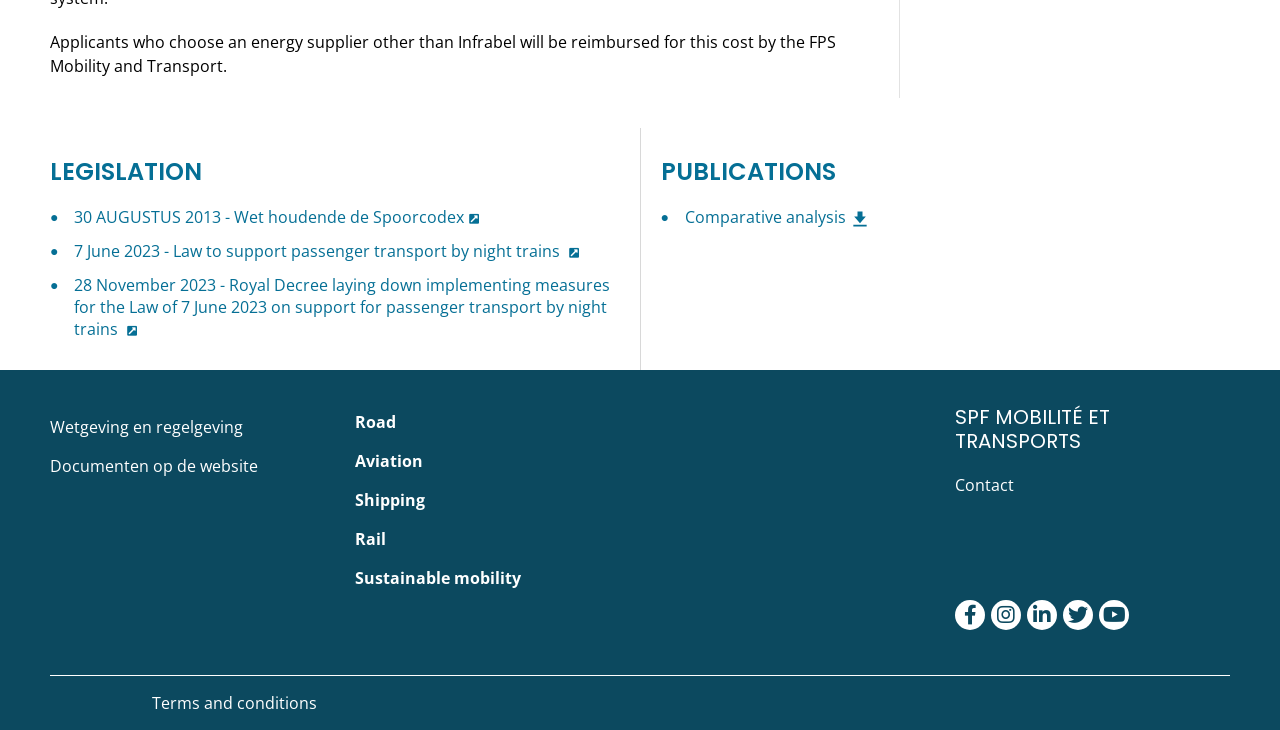Answer succinctly with a single word or phrase:
What is the last navigation menu?

Privacy